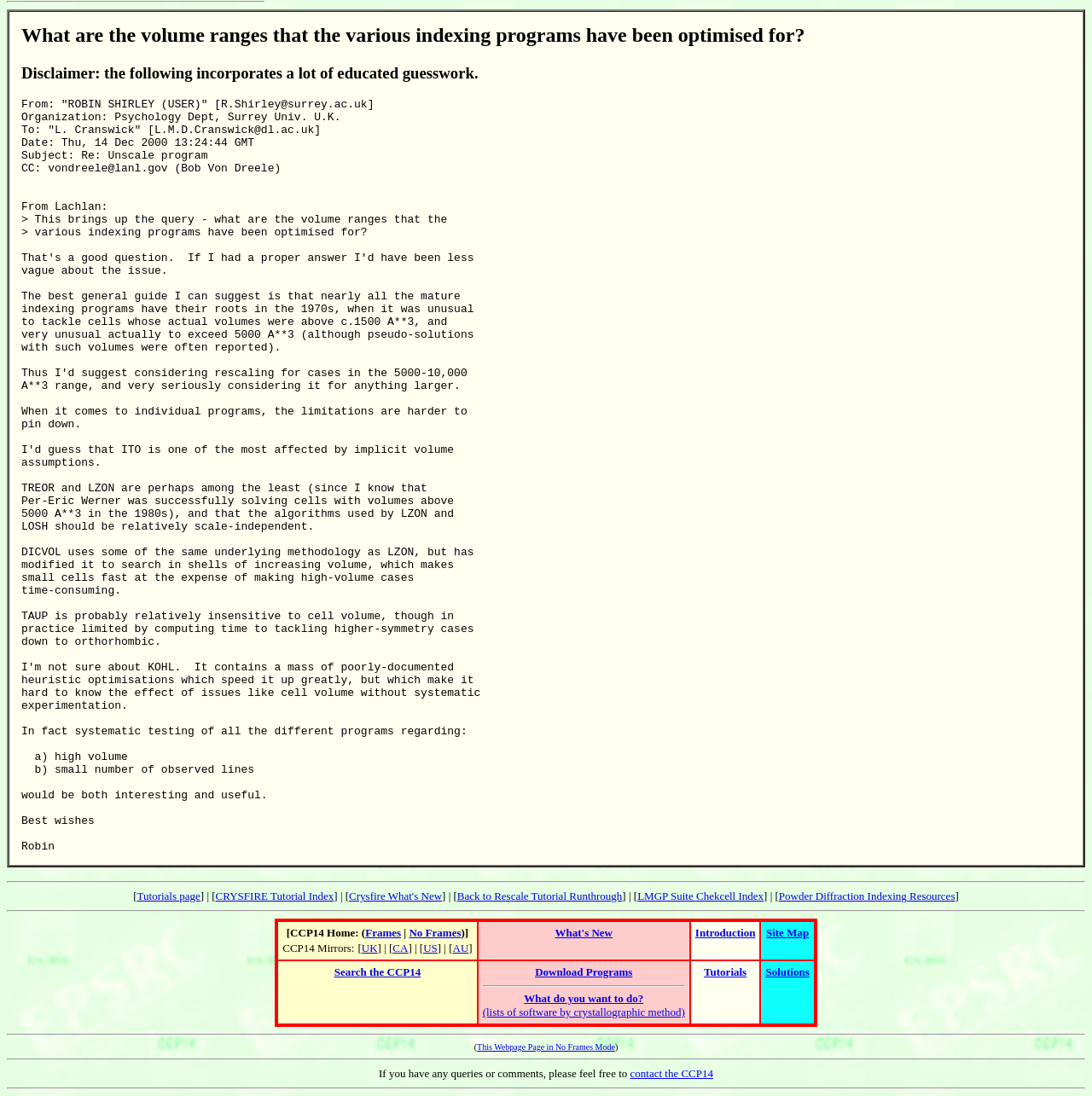Please locate the bounding box coordinates of the element that needs to be clicked to achieve the following instruction: "Visit the 'Powder Diffraction Indexing Resources' page". The coordinates should be four float numbers between 0 and 1, i.e., [left, top, right, bottom].

[0.713, 0.812, 0.875, 0.824]